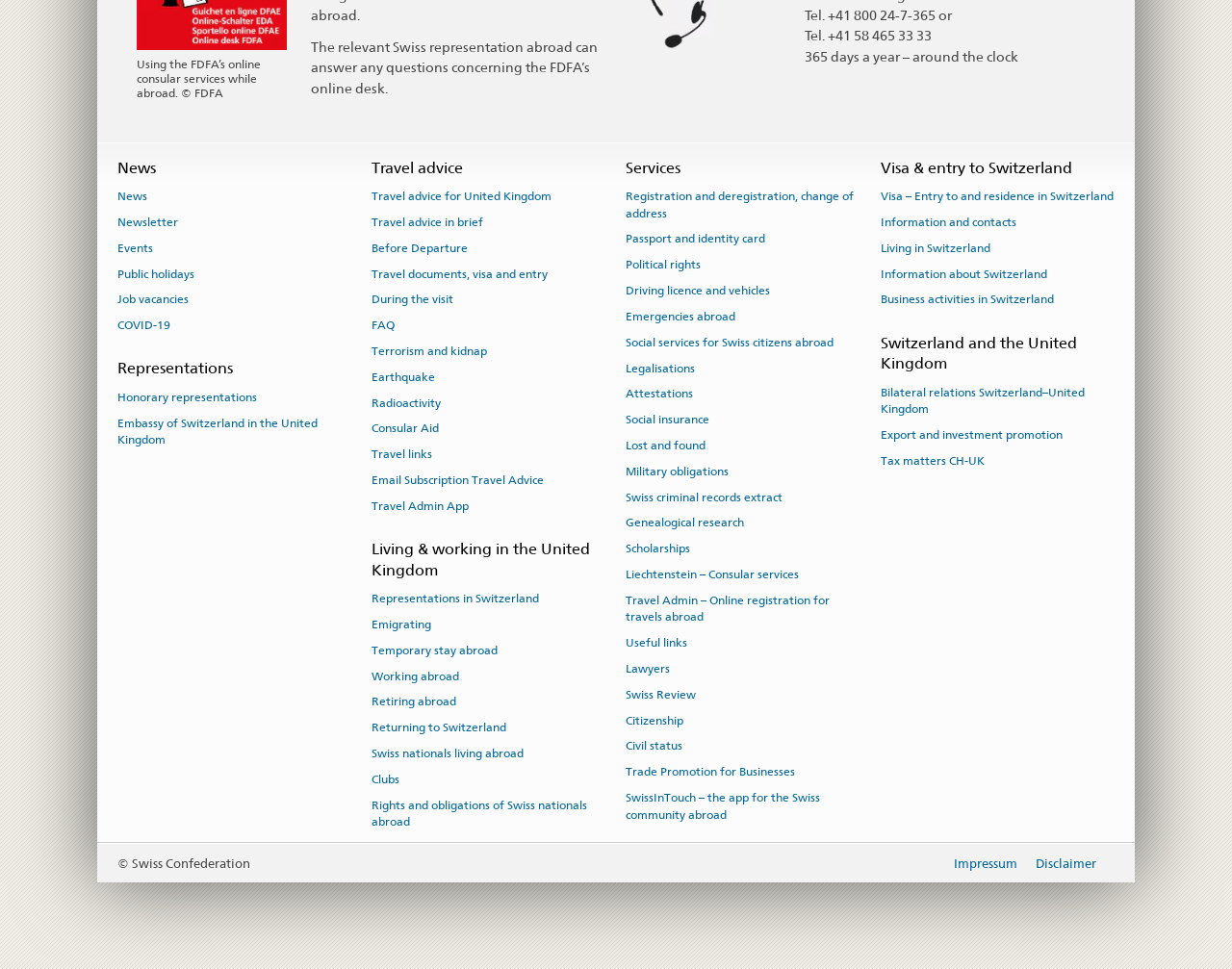Find the bounding box coordinates for the area that should be clicked to accomplish the instruction: "Click on 'Travel advice for United Kingdom'".

[0.302, 0.19, 0.448, 0.215]